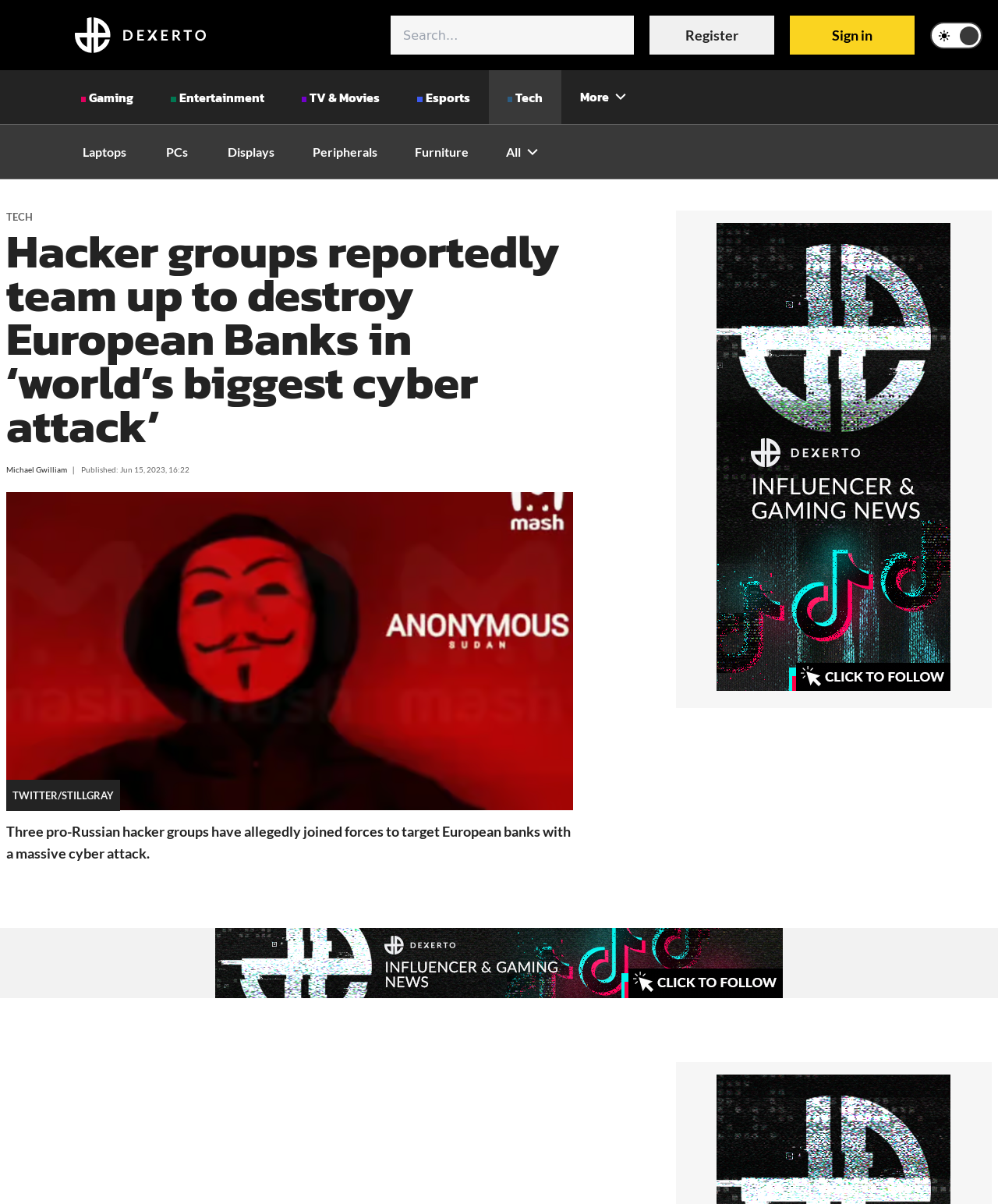Give the bounding box coordinates for the element described by: "Sign in".

[0.791, 0.013, 0.916, 0.045]